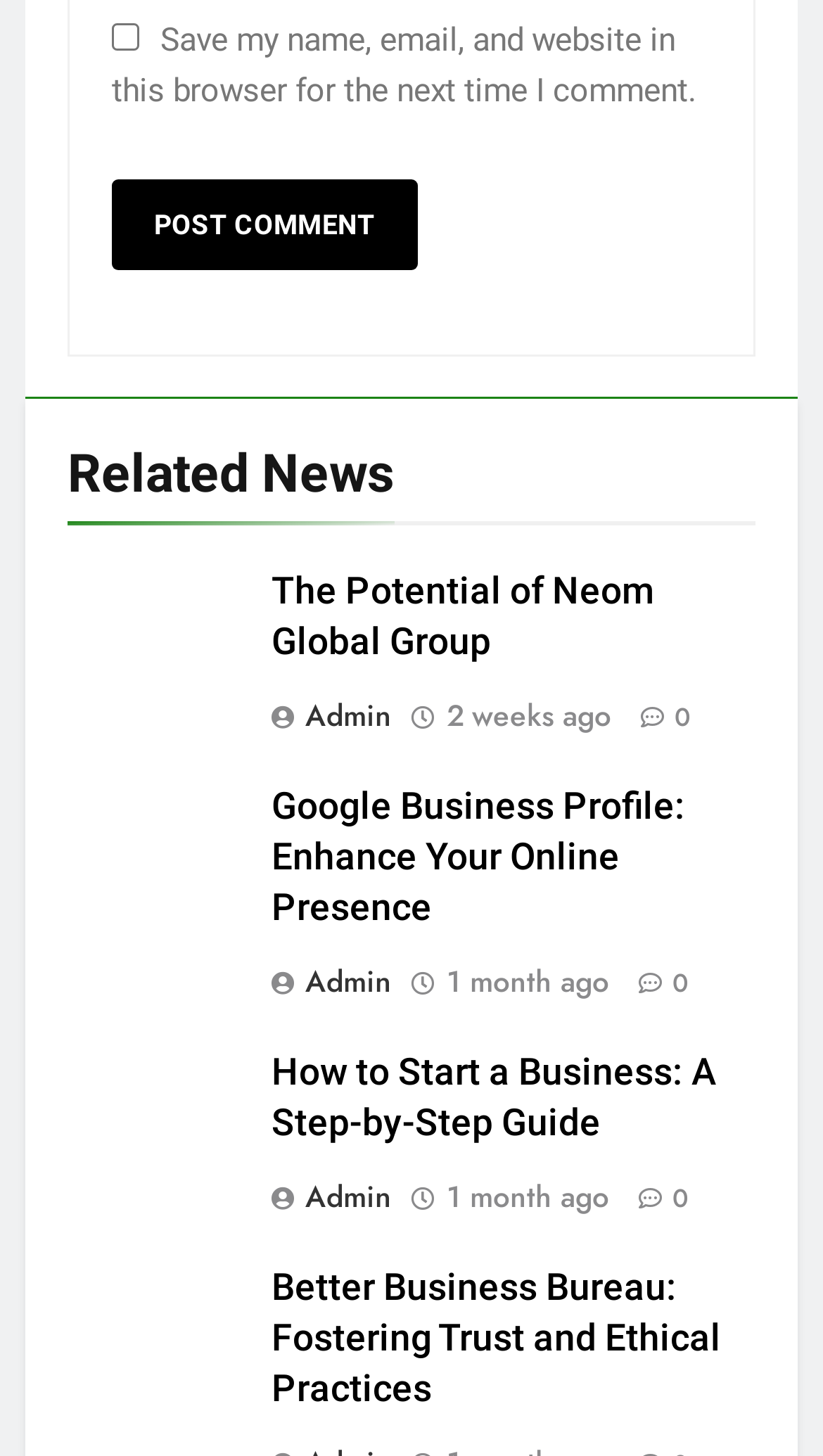Identify the bounding box coordinates of the clickable region necessary to fulfill the following instruction: "Post a comment". The bounding box coordinates should be four float numbers between 0 and 1, i.e., [left, top, right, bottom].

[0.136, 0.124, 0.507, 0.186]